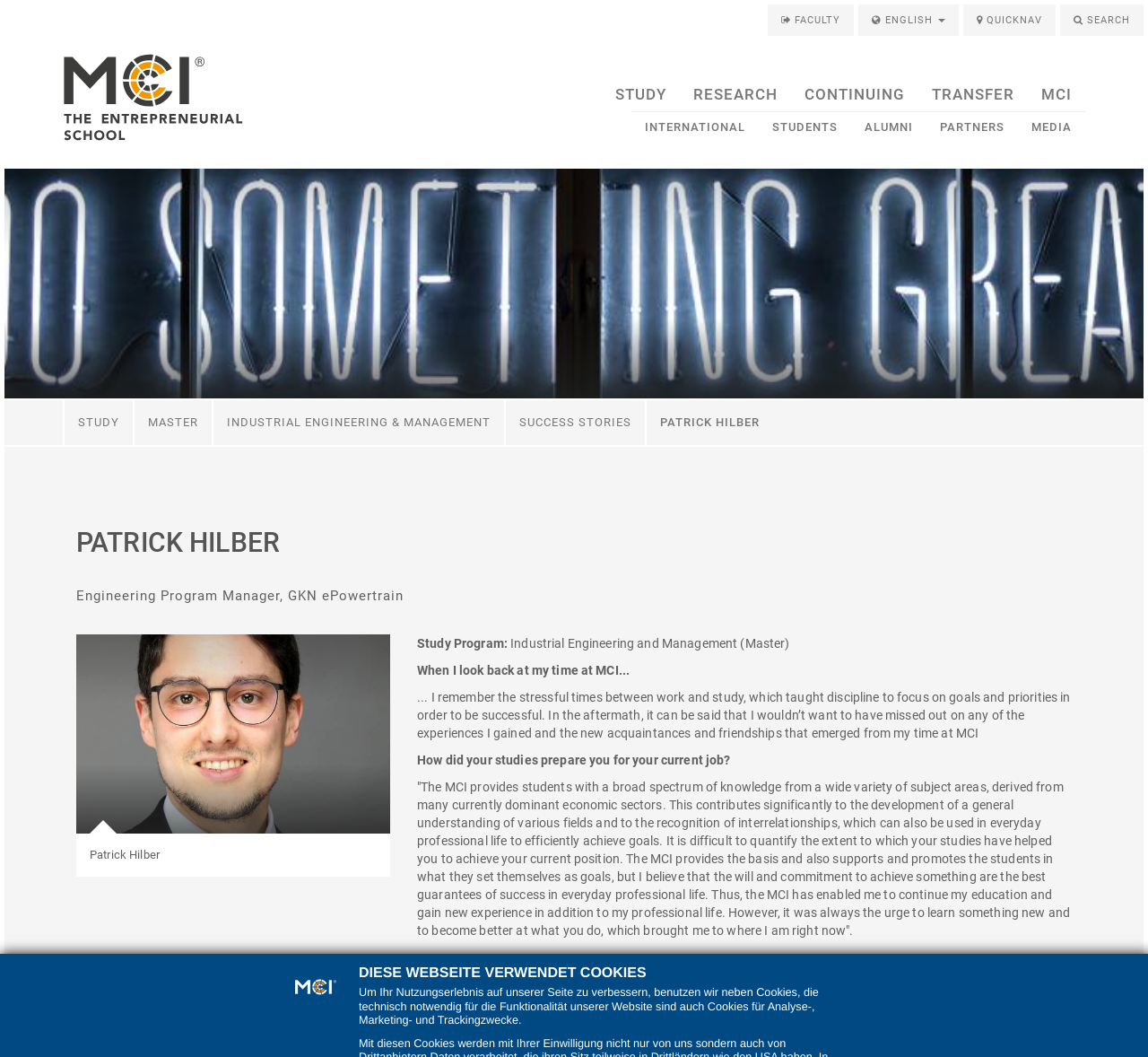Extract the bounding box coordinates for the HTML element that matches this description: "Industrial Engineering & Management". The coordinates should be four float numbers between 0 and 1, i.e., [left, top, right, bottom].

[0.186, 0.379, 0.439, 0.421]